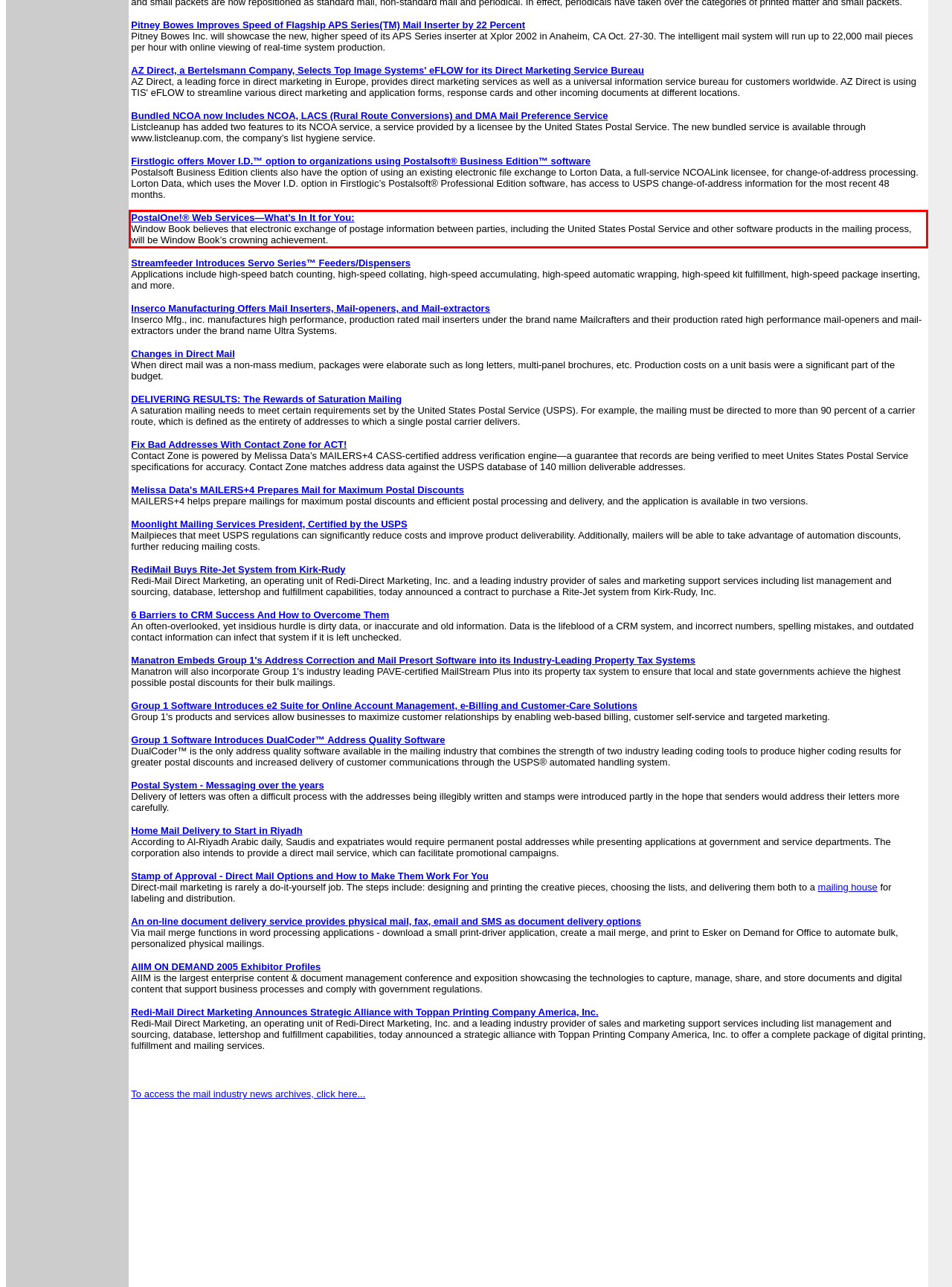Within the provided webpage screenshot, find the red rectangle bounding box and perform OCR to obtain the text content.

PostalOne!® Web Services—What’s In It for You: Window Book believes that electronic exchange of postage information between parties, including the United States Postal Service and other software products in the mailing process, will be Window Book’s crowning achievement.